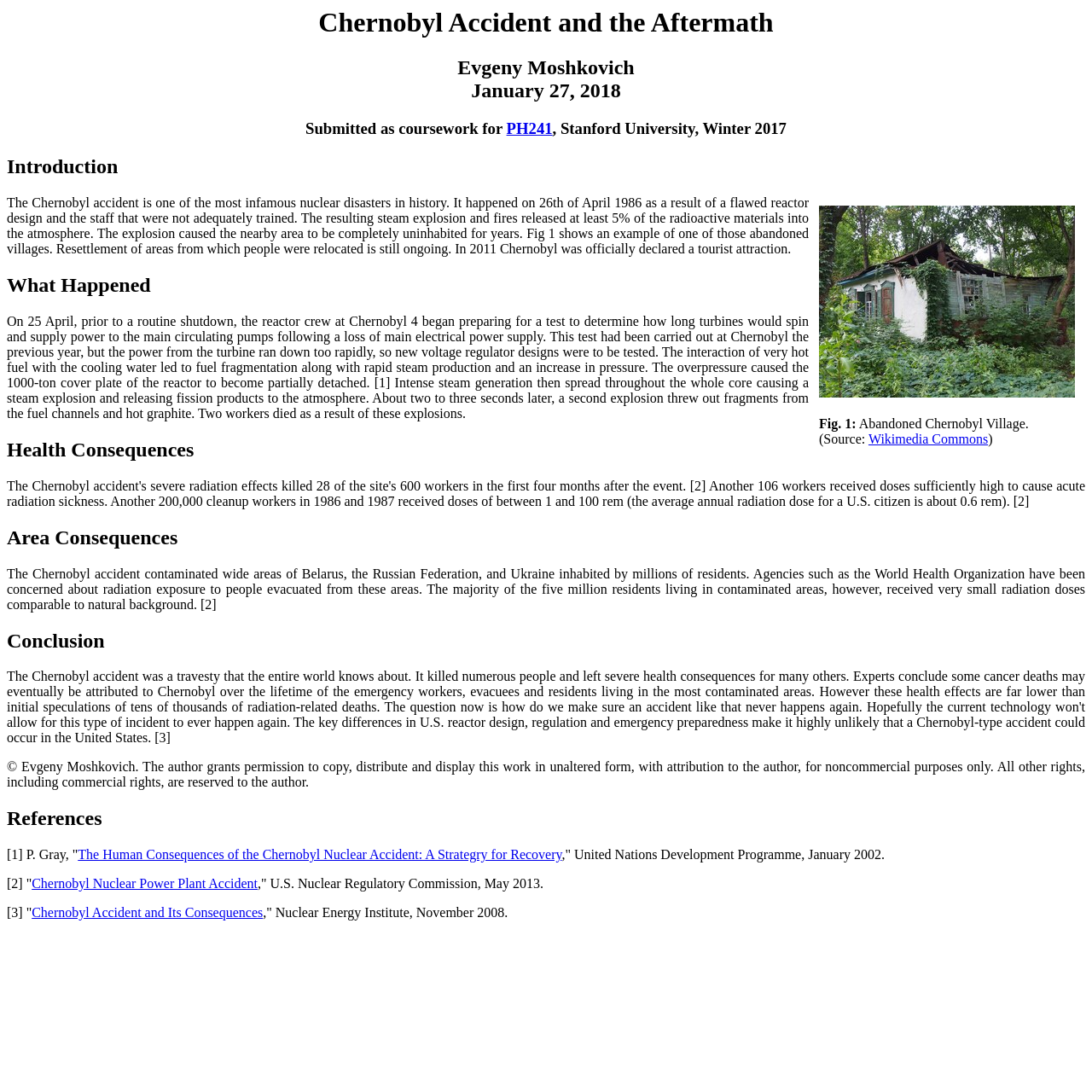Locate the bounding box of the UI element based on this description: "Chernobyl Nuclear Power Plant Accident". Provide four float numbers between 0 and 1 as [left, top, right, bottom].

[0.029, 0.803, 0.236, 0.816]